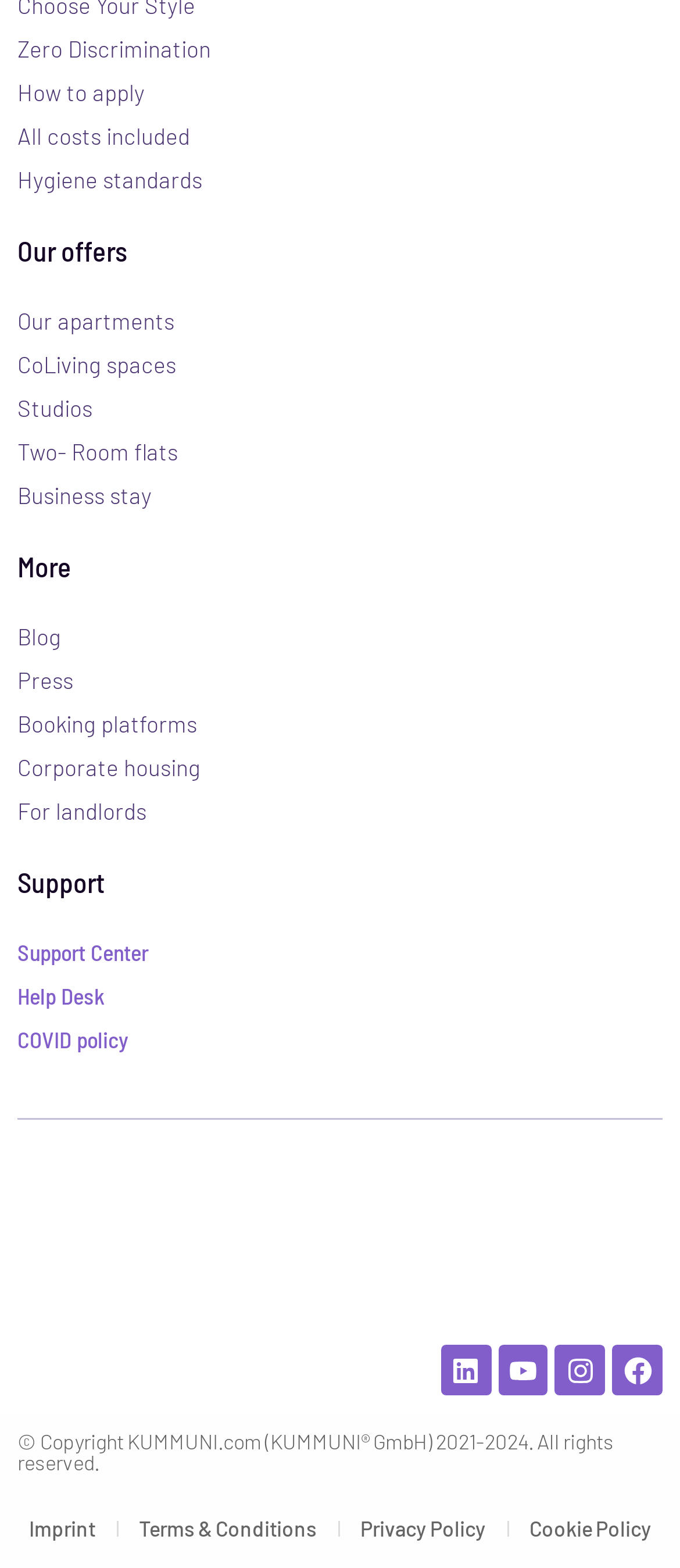What type of accommodations are offered?
Using the information from the image, give a concise answer in one word or a short phrase.

Apartments, CoLiving spaces, Studios, Two-Room flats